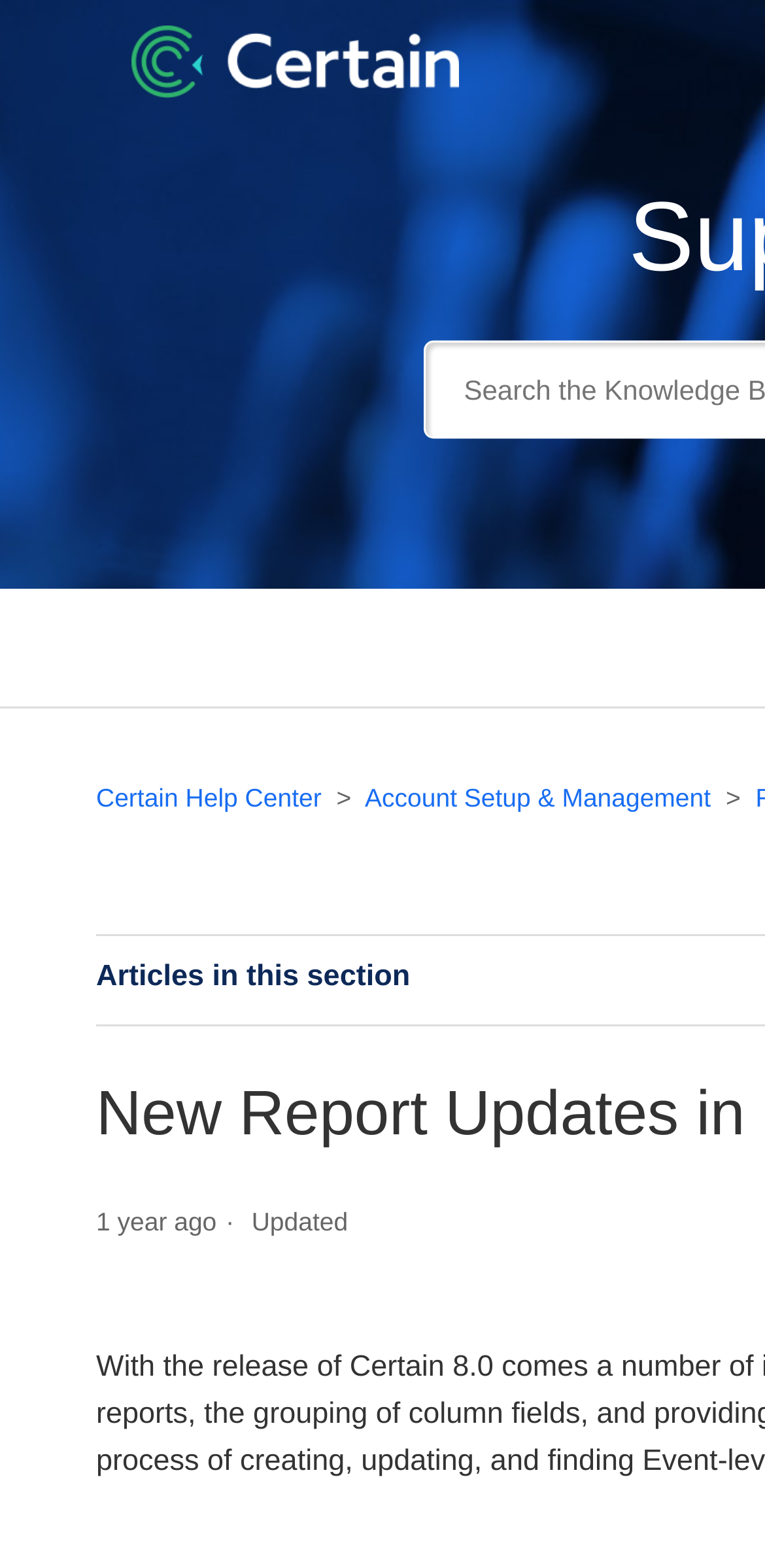Given the element description, predict the bounding box coordinates in the format (top-left x, top-left y, bottom-right x, bottom-right y). Make sure all values are between 0 and 1. Here is the element description: Certain Help Center

[0.126, 0.499, 0.42, 0.518]